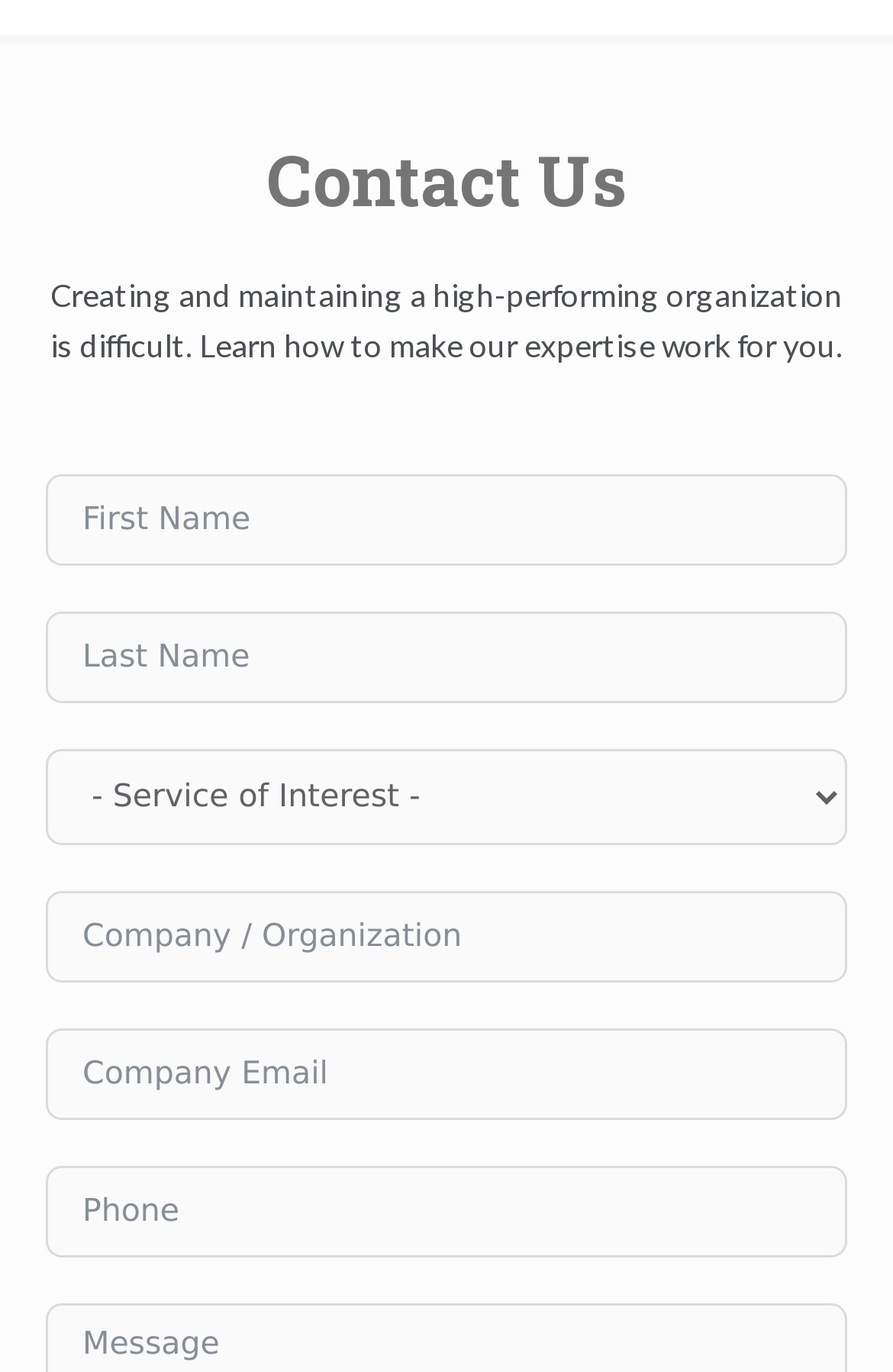Answer the question with a brief word or phrase:
How many text fields are required on this form?

4